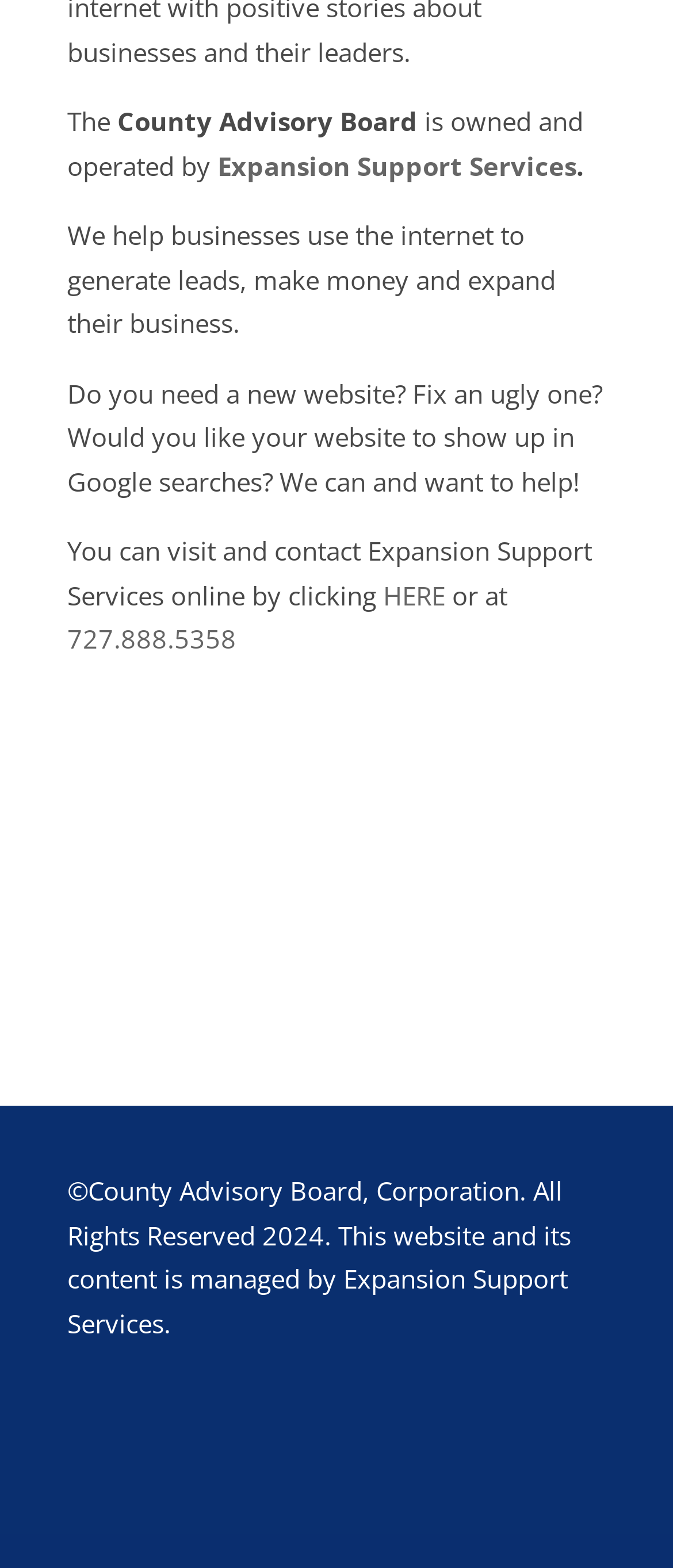Please answer the following question using a single word or phrase: 
What company operates this website?

Expansion Support Services